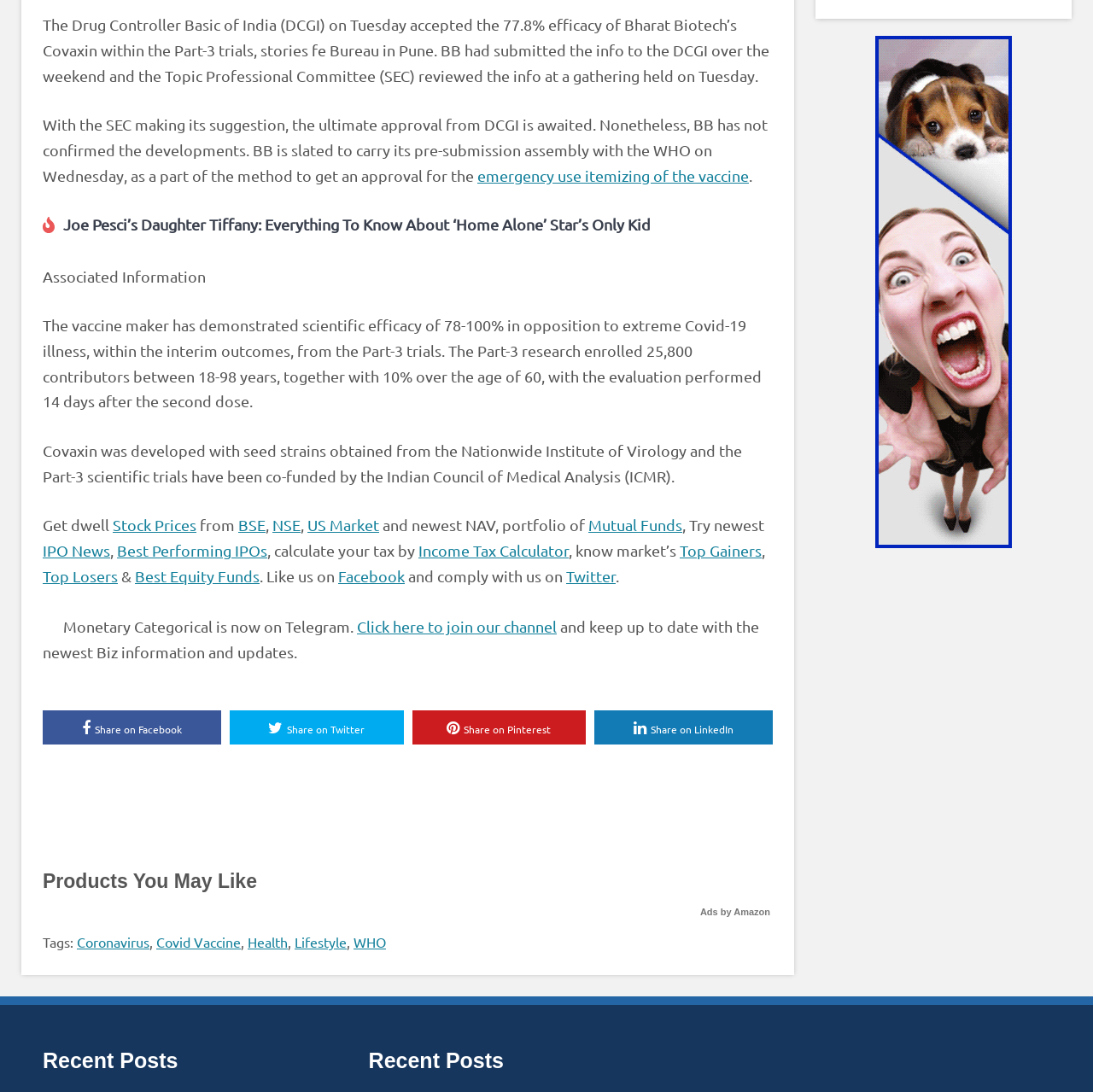Locate the bounding box coordinates of the element that needs to be clicked to carry out the instruction: "Get latest IPO News". The coordinates should be given as four float numbers ranging from 0 to 1, i.e., [left, top, right, bottom].

[0.039, 0.496, 0.101, 0.512]